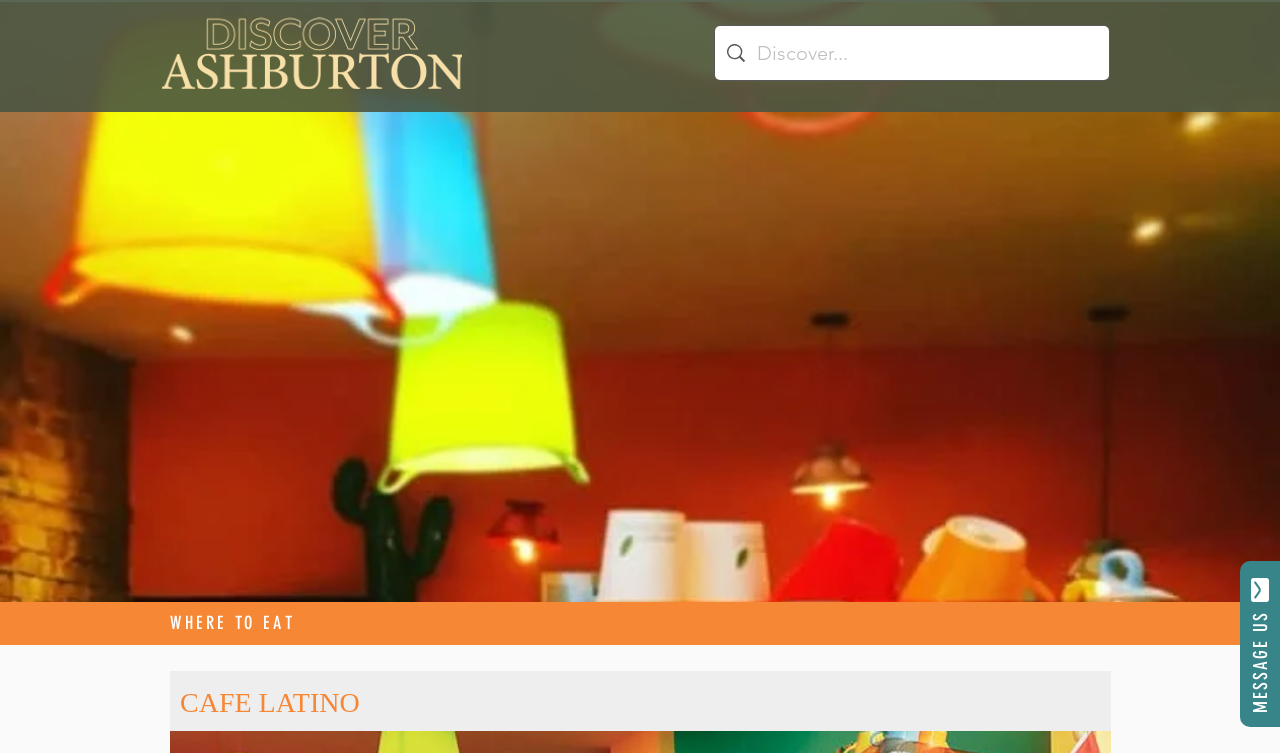Using the description "aria-label="Discover..." name="q" placeholder="Discover..."", predict the bounding box of the relevant HTML element.

[0.591, 0.035, 0.834, 0.106]